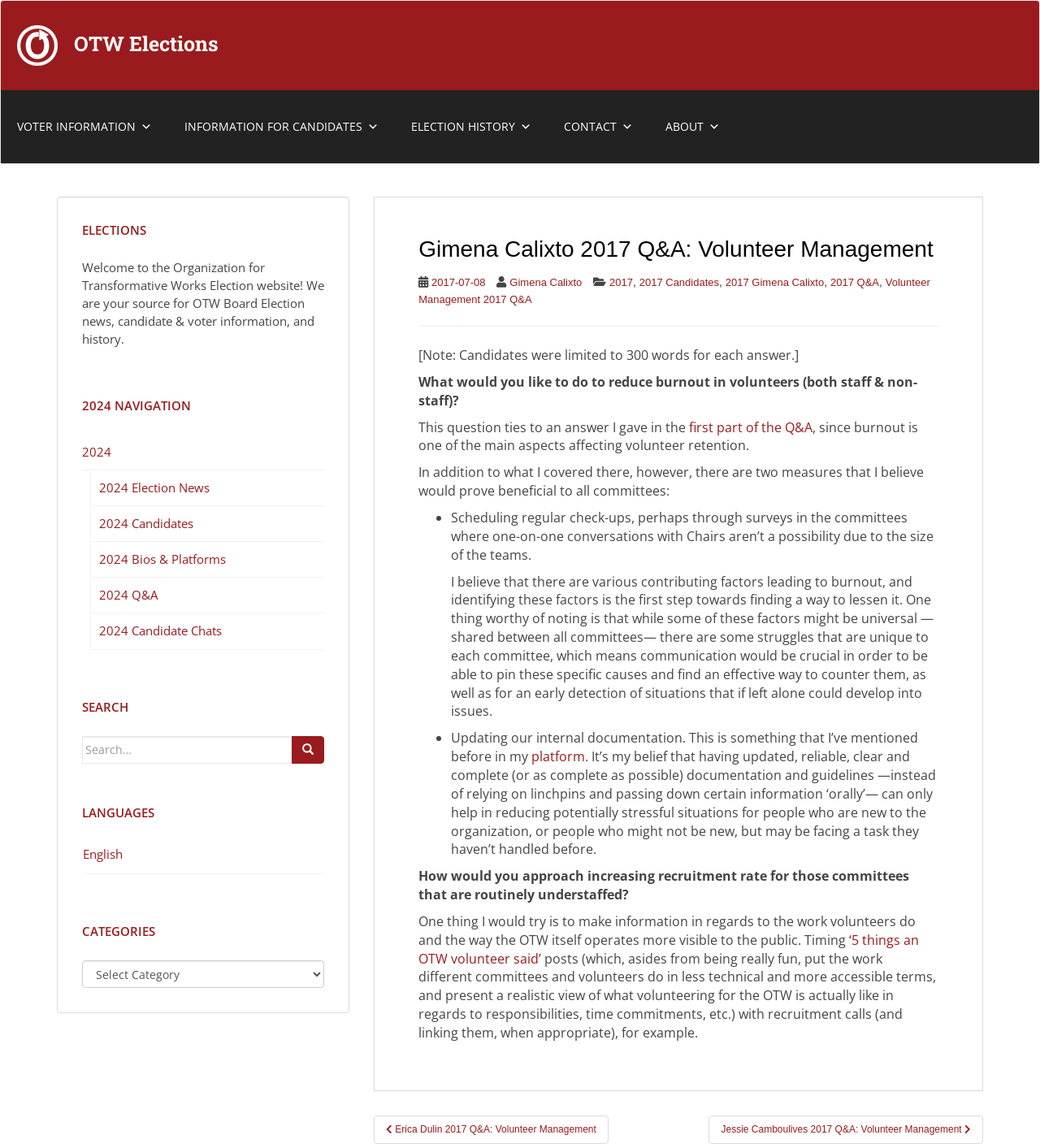Determine the bounding box coordinates of the clickable region to follow the instruction: "Click the ' Erica Dulin 2017 Q&A: Volunteer Management' link".

[0.359, 0.972, 0.585, 0.997]